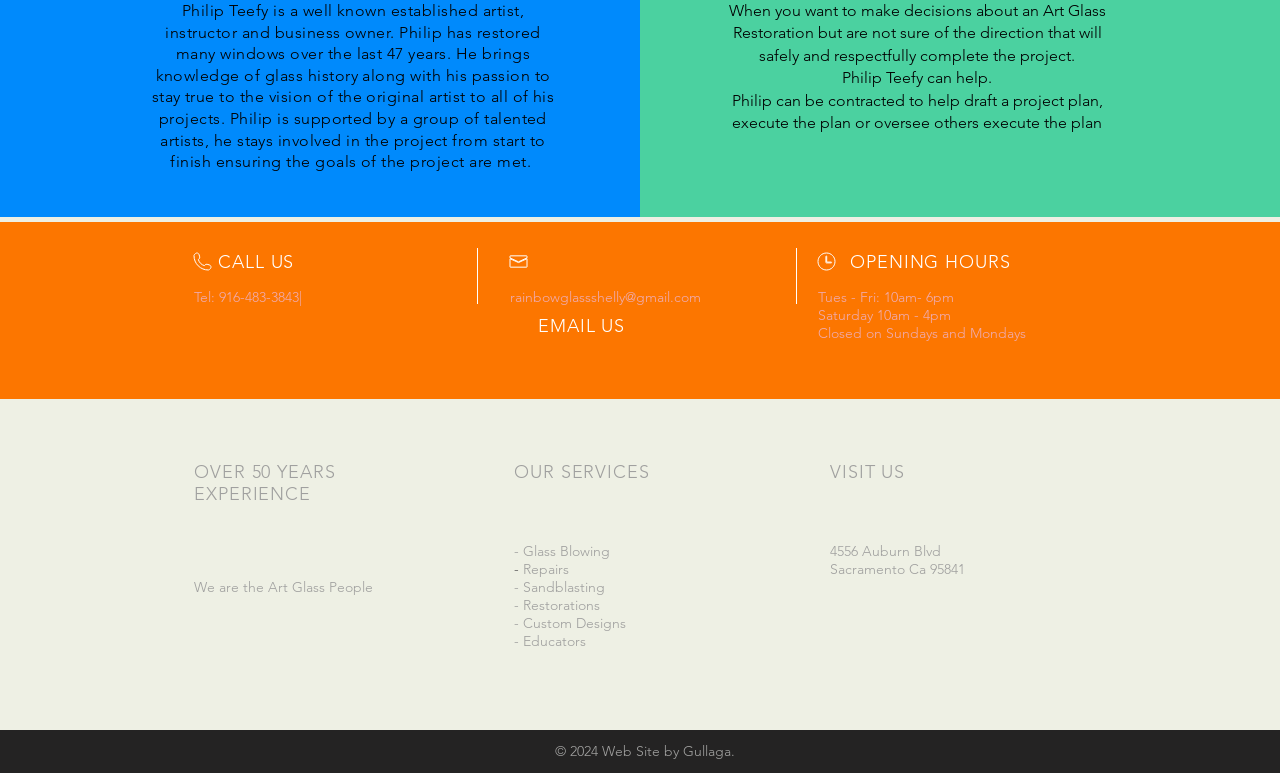What services does the art glass company offer?
Based on the content of the image, thoroughly explain and answer the question.

The services are listed under the 'OUR SERVICES' heading, which includes Glass Blowing, Repairs, Sandblasting, Restorations, Custom Designs, and Educators.